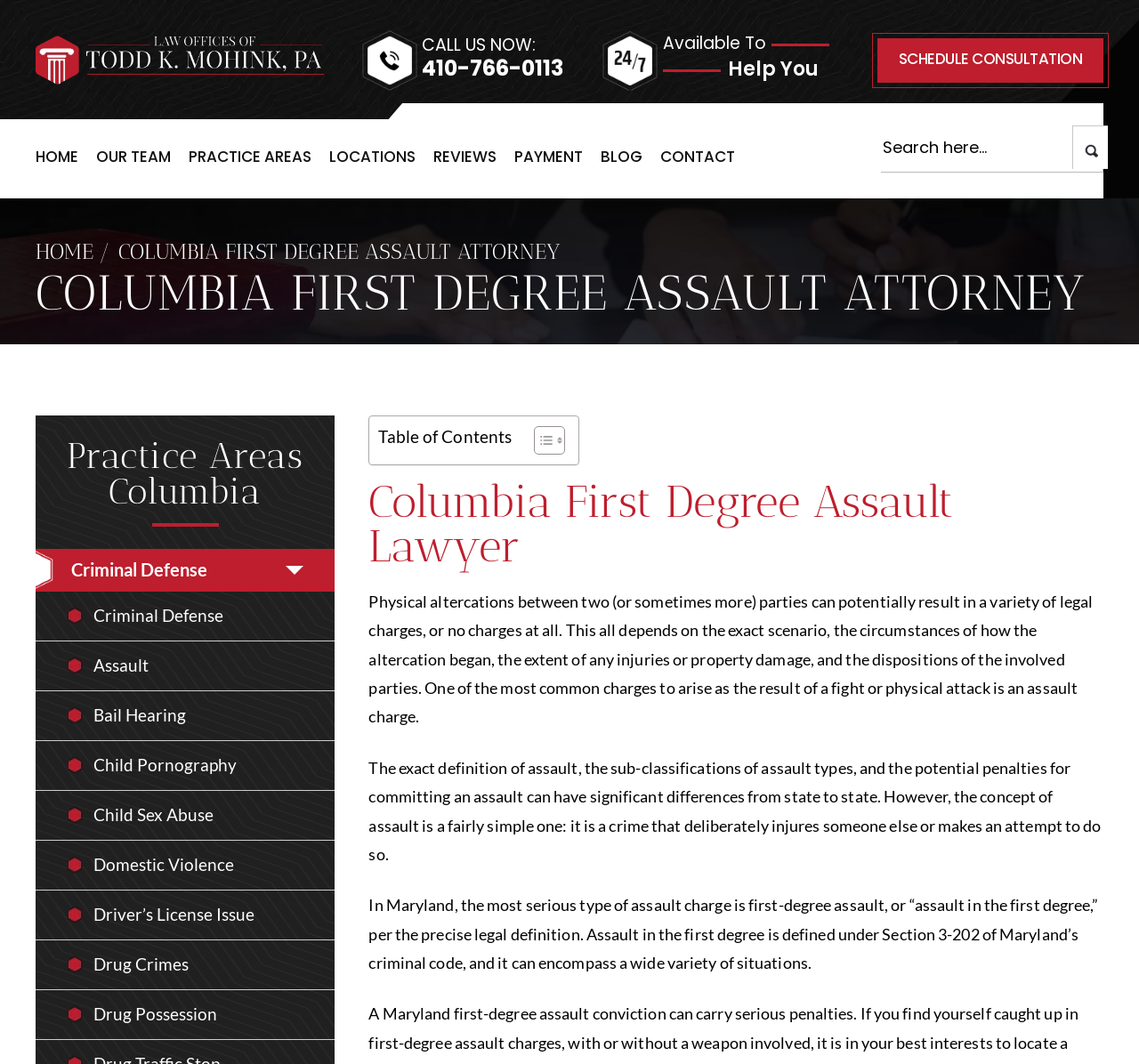Find the bounding box coordinates for the area you need to click to carry out the instruction: "Click the 'HOME' link". The coordinates should be four float numbers between 0 and 1, indicated as [left, top, right, bottom].

[0.031, 0.141, 0.069, 0.158]